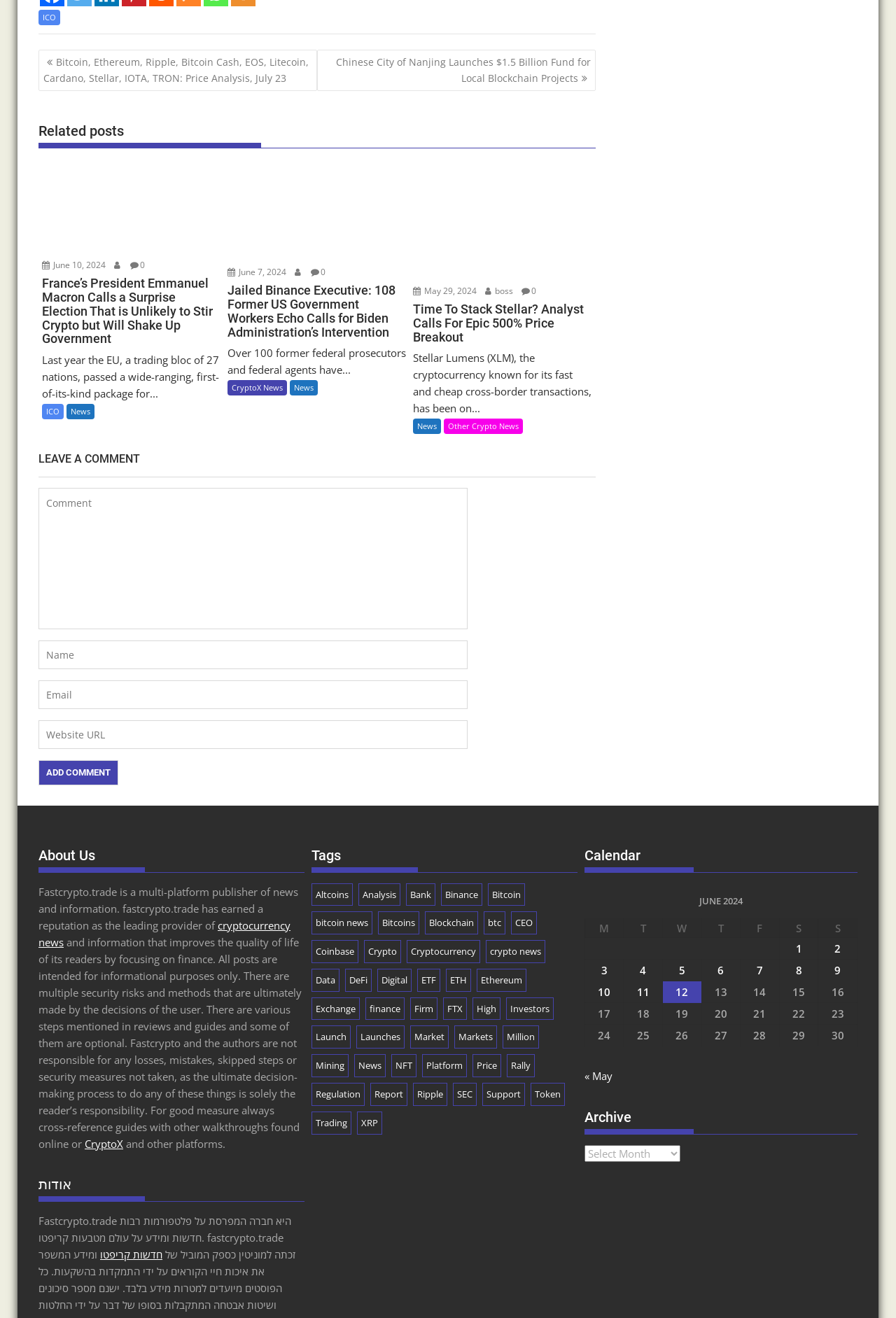How many items are in the 'Bitcoin' tag?
Please provide a comprehensive answer based on the visual information in the image.

I found the 'Tags' section on the webpage and looked for the 'Bitcoin' tag, which has 47,621 items.